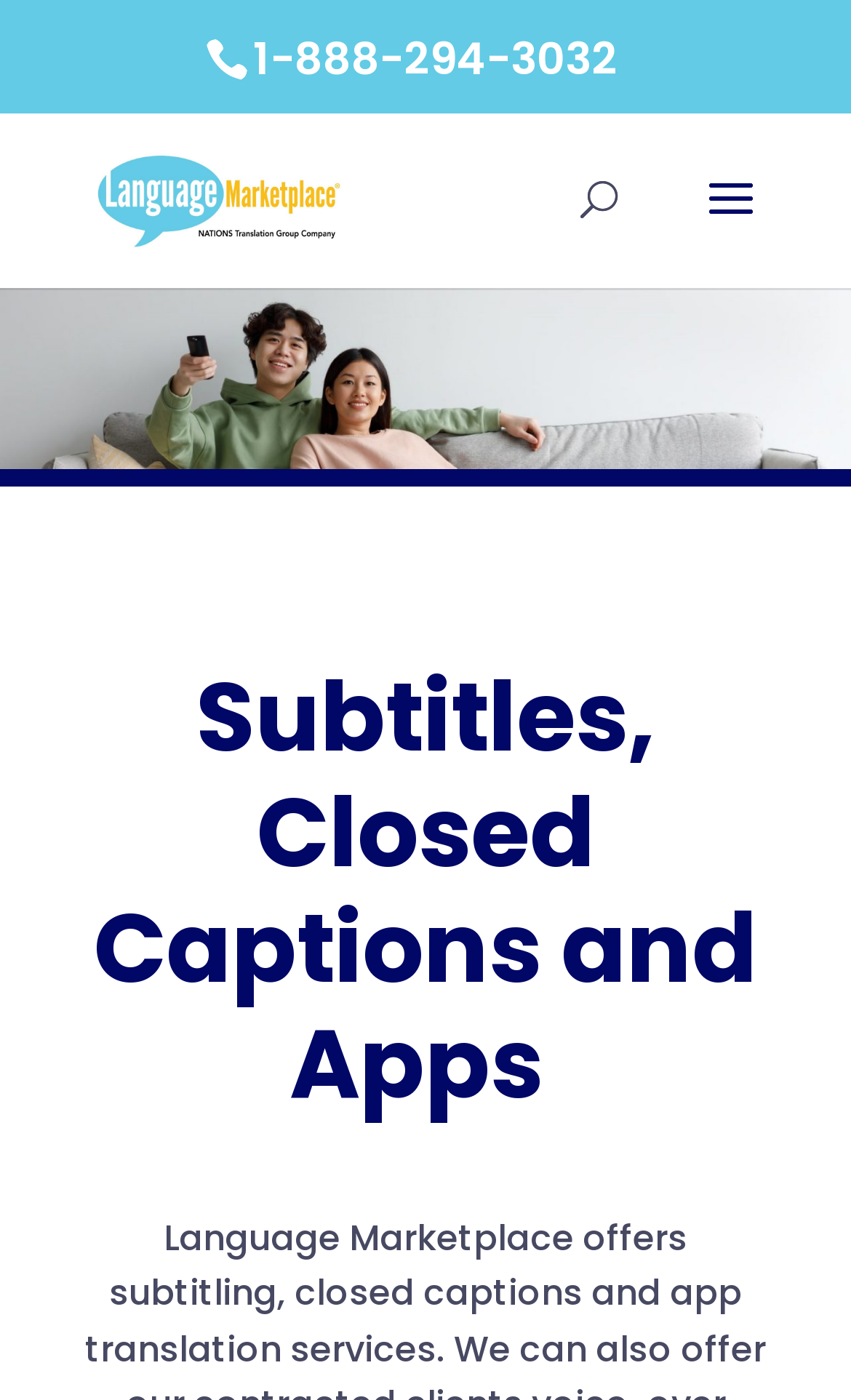Respond with a single word or phrase for the following question: 
What type of services does Language Marketplace offer?

Subtitles, closed captions, and app translation